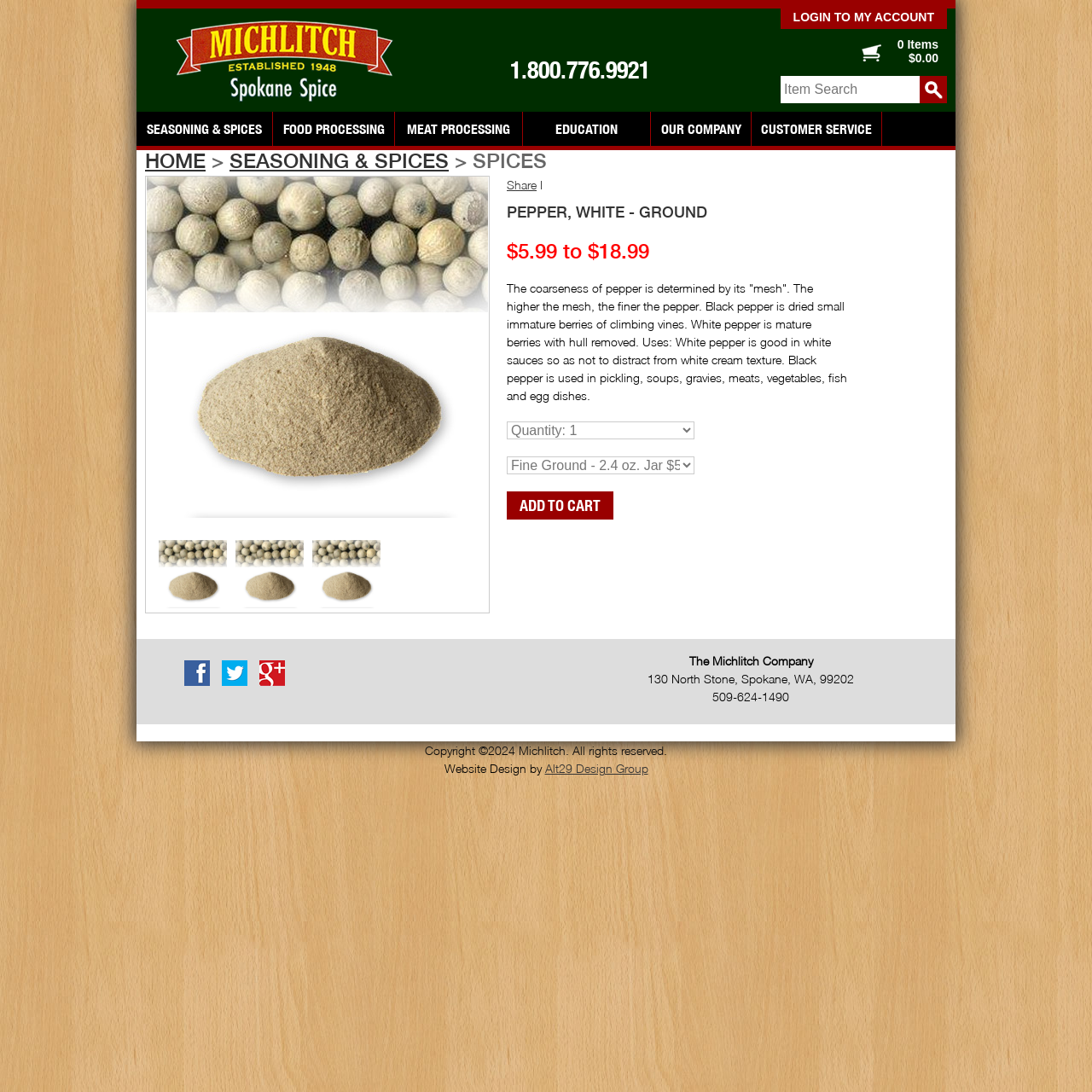Locate the bounding box coordinates of the element I should click to achieve the following instruction: "search for items".

[0.715, 0.07, 0.842, 0.095]